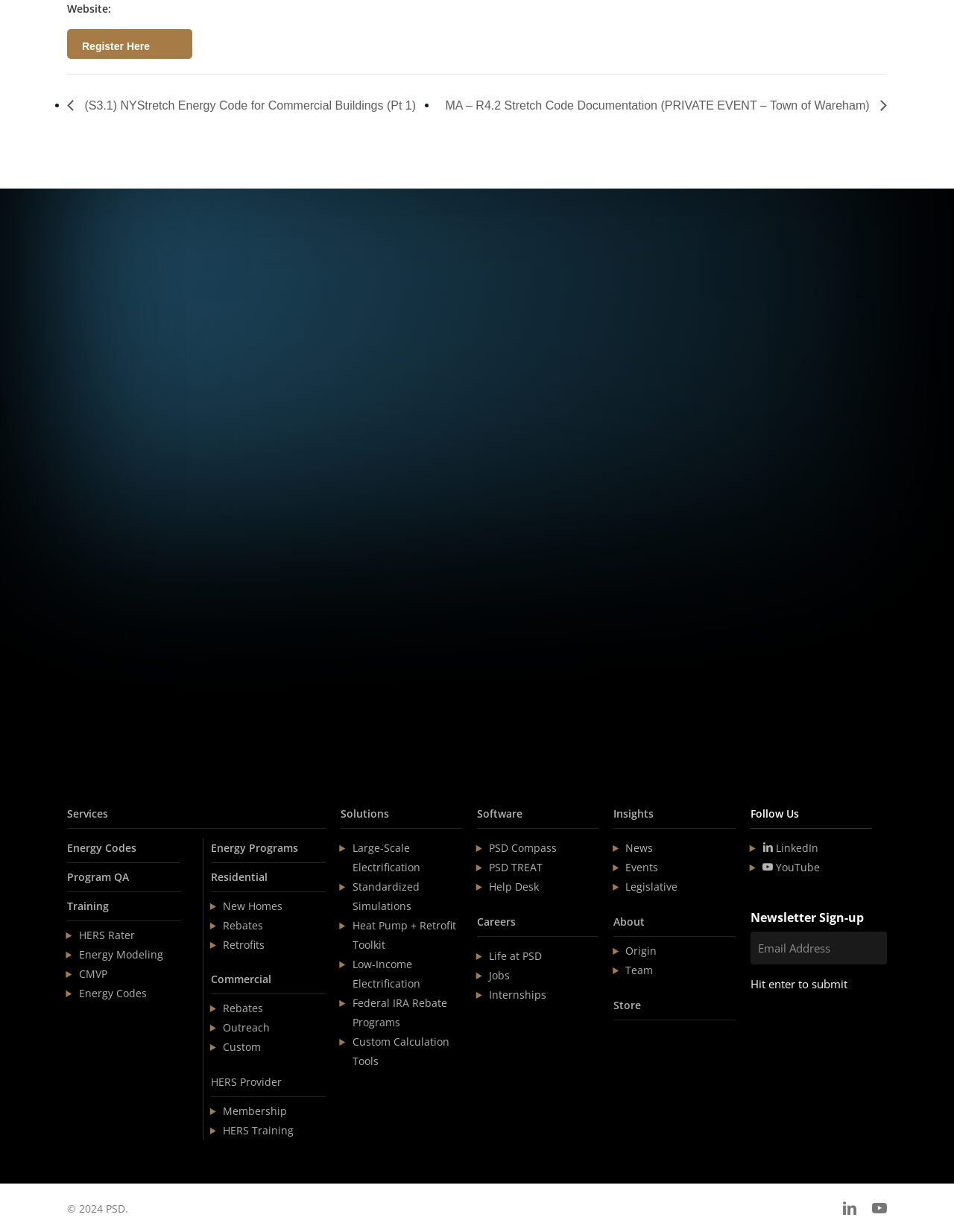Given the element description "aria-describedby="gfield_description_57_1" name="input_1" placeholder="Email Address"", identify the bounding box of the corresponding UI element.

[0.787, 0.756, 0.93, 0.783]